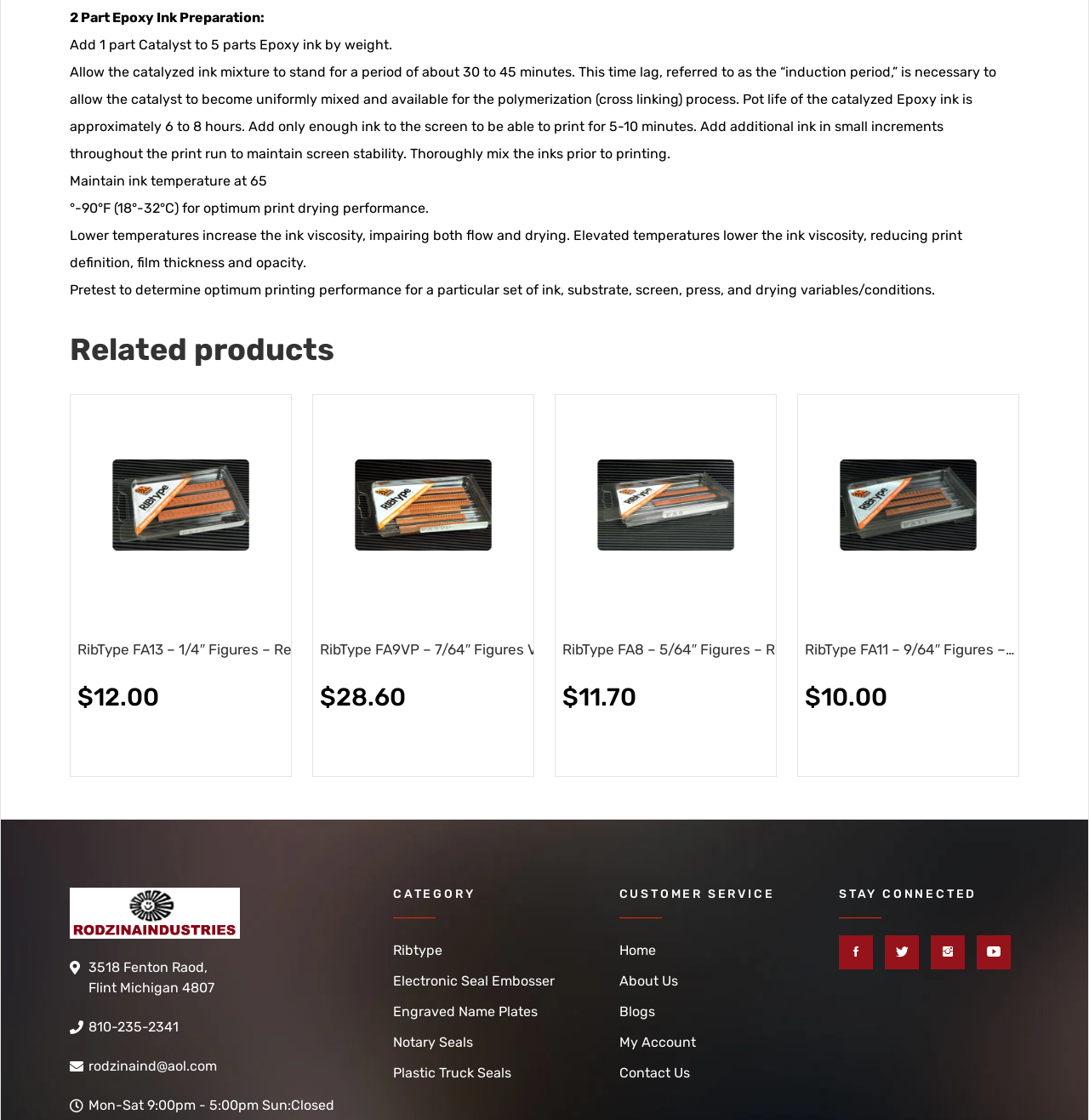Please locate the bounding box coordinates of the region I need to click to follow this instruction: "Click on the 'RibType FA13 – 1/4″ Figures – Regular Font' product".

[0.071, 0.572, 0.261, 0.587]